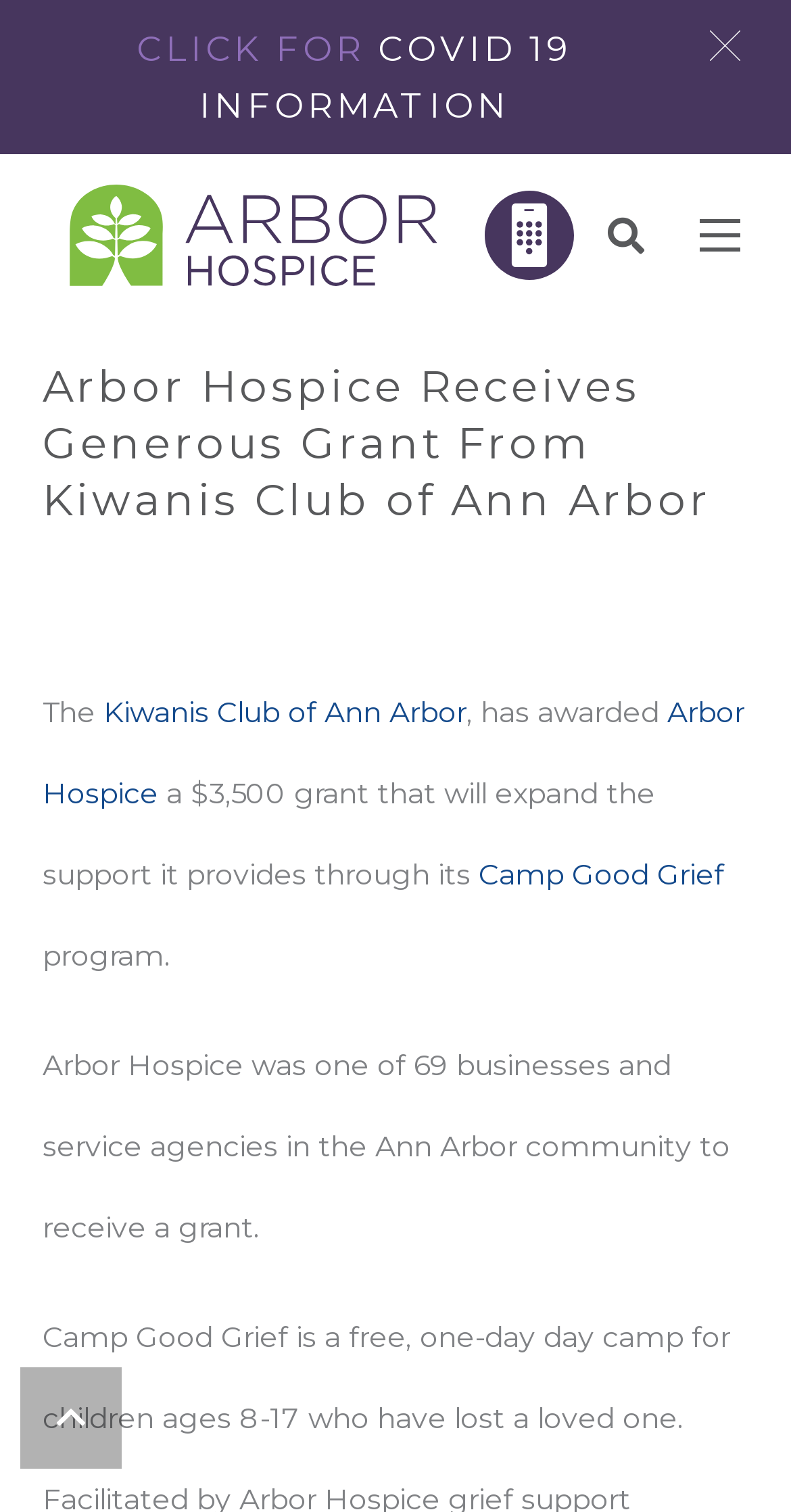Please locate the bounding box coordinates of the element that needs to be clicked to achieve the following instruction: "Learn more about Camp Good Grief". The coordinates should be four float numbers between 0 and 1, i.e., [left, top, right, bottom].

[0.605, 0.566, 0.915, 0.59]